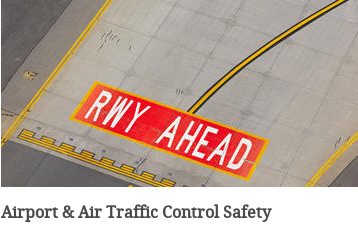Present an elaborate depiction of the scene captured in the image.

The image prominently displays the phrase "RWY AHEAD" painted in large white letters against a vivid red background on an airport runway. This vital safety marking serves to alert pilots and ground staff of the proximity of the runway ahead, emphasizing the importance of runway safety and air traffic control measures. Below the image, the caption reads "Airport & Air Traffic Control Safety," highlighting the overarching theme of safety in aviation operations. This visual reinforces the critical nature of maintaining safe practices in airport environments, ensuring that all personnel are aware of their surroundings and adhere to established protocols.